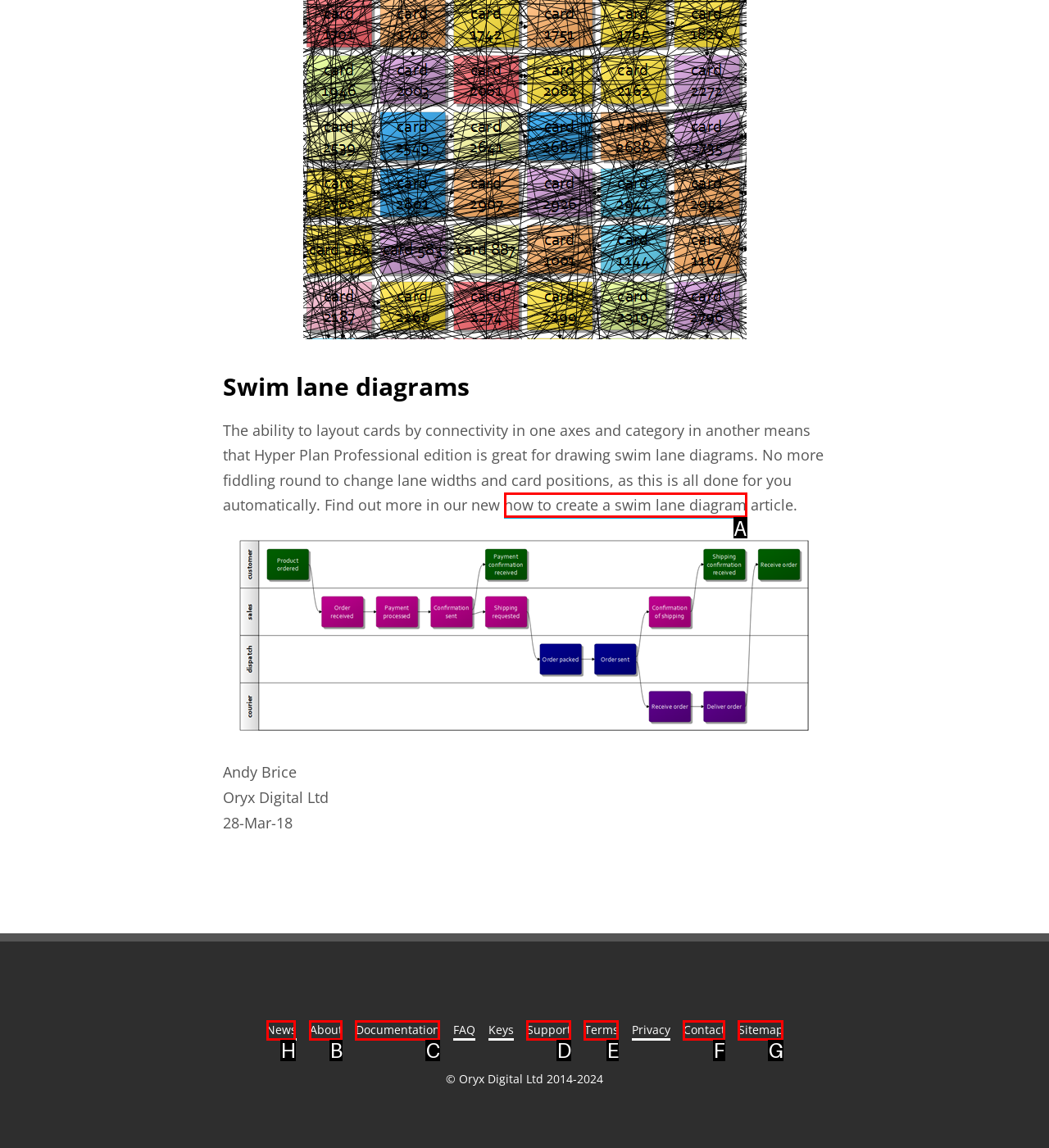Select the correct option from the given choices to perform this task: go to home page. Provide the letter of that option.

None